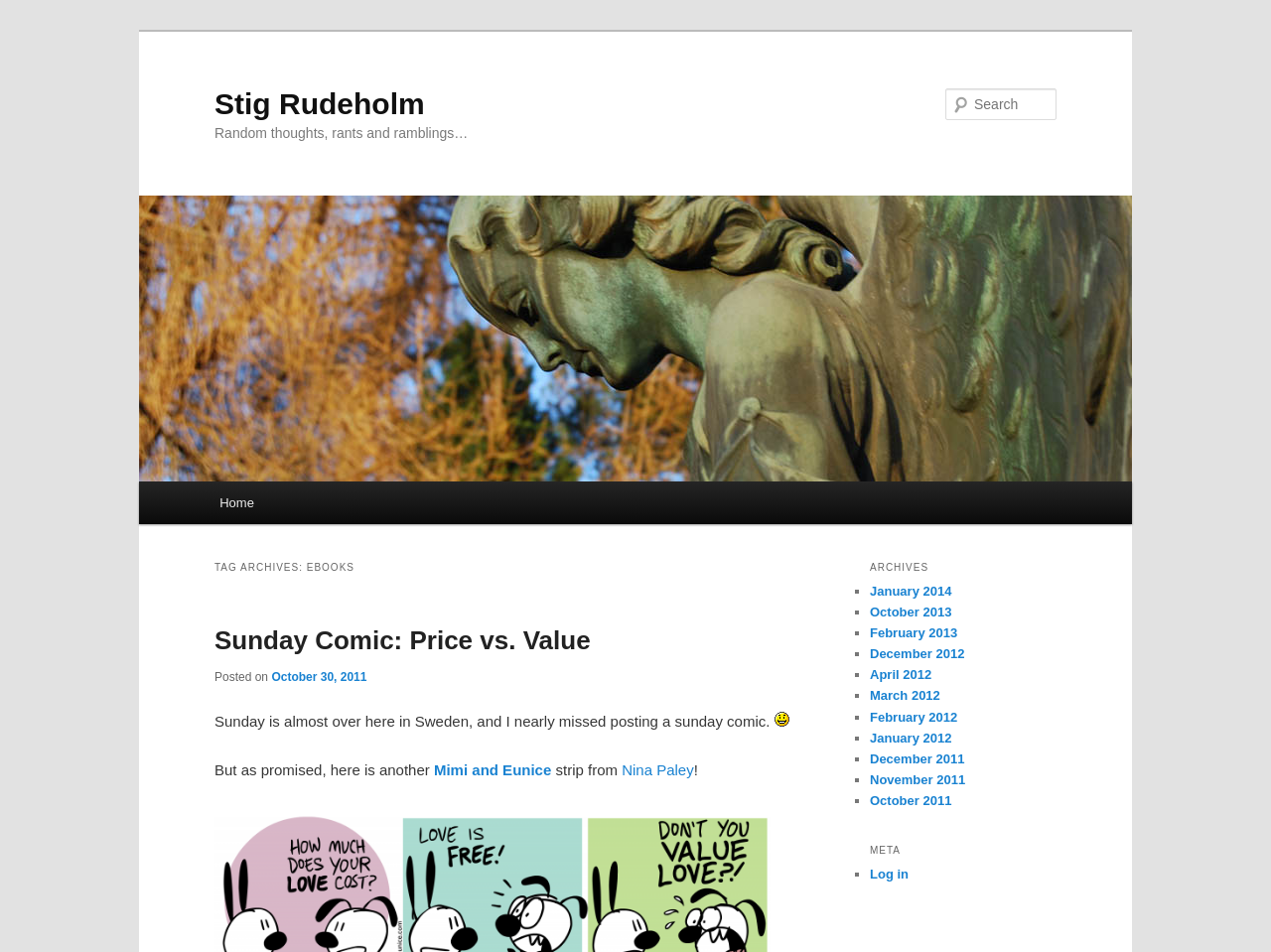What is the main menu item?
Look at the screenshot and provide an in-depth answer.

The main menu item is 'Home' because it is the first item in the main menu list, which is located below the heading 'Main menu'.